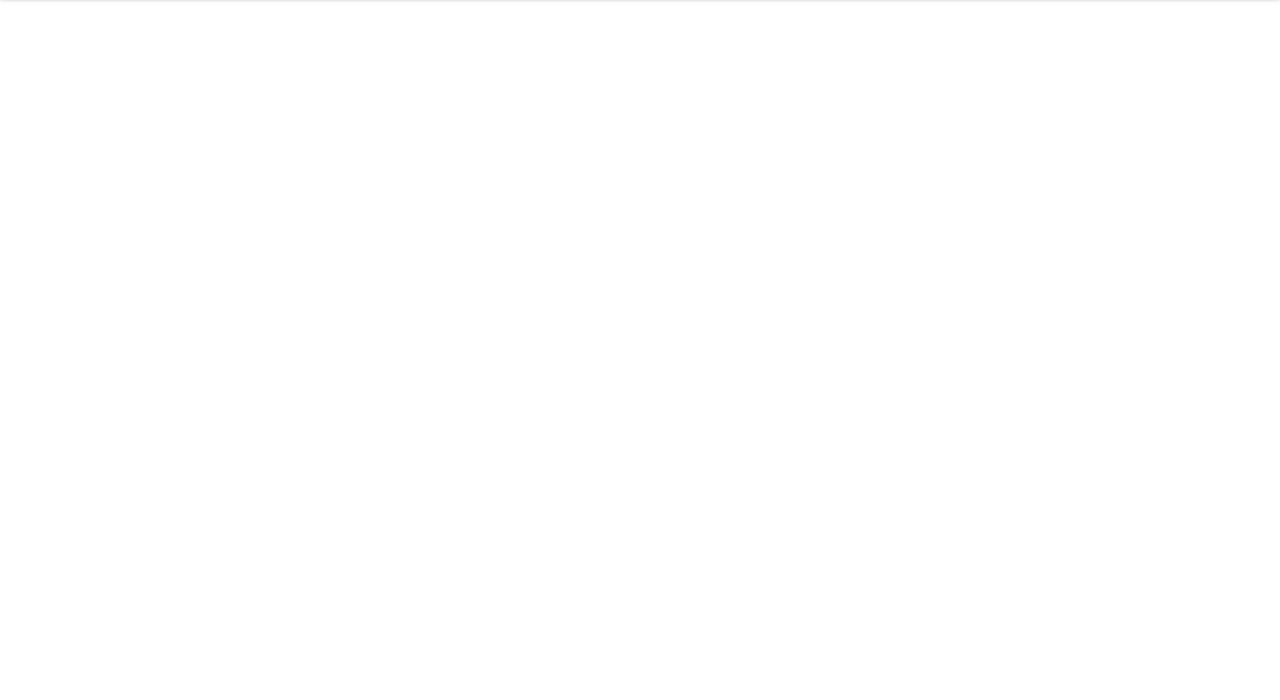What is the address of the registered office?
Answer the question with a single word or phrase by looking at the picture.

One Park Lane, Leeds, West Yorkshire, LS3 1EP